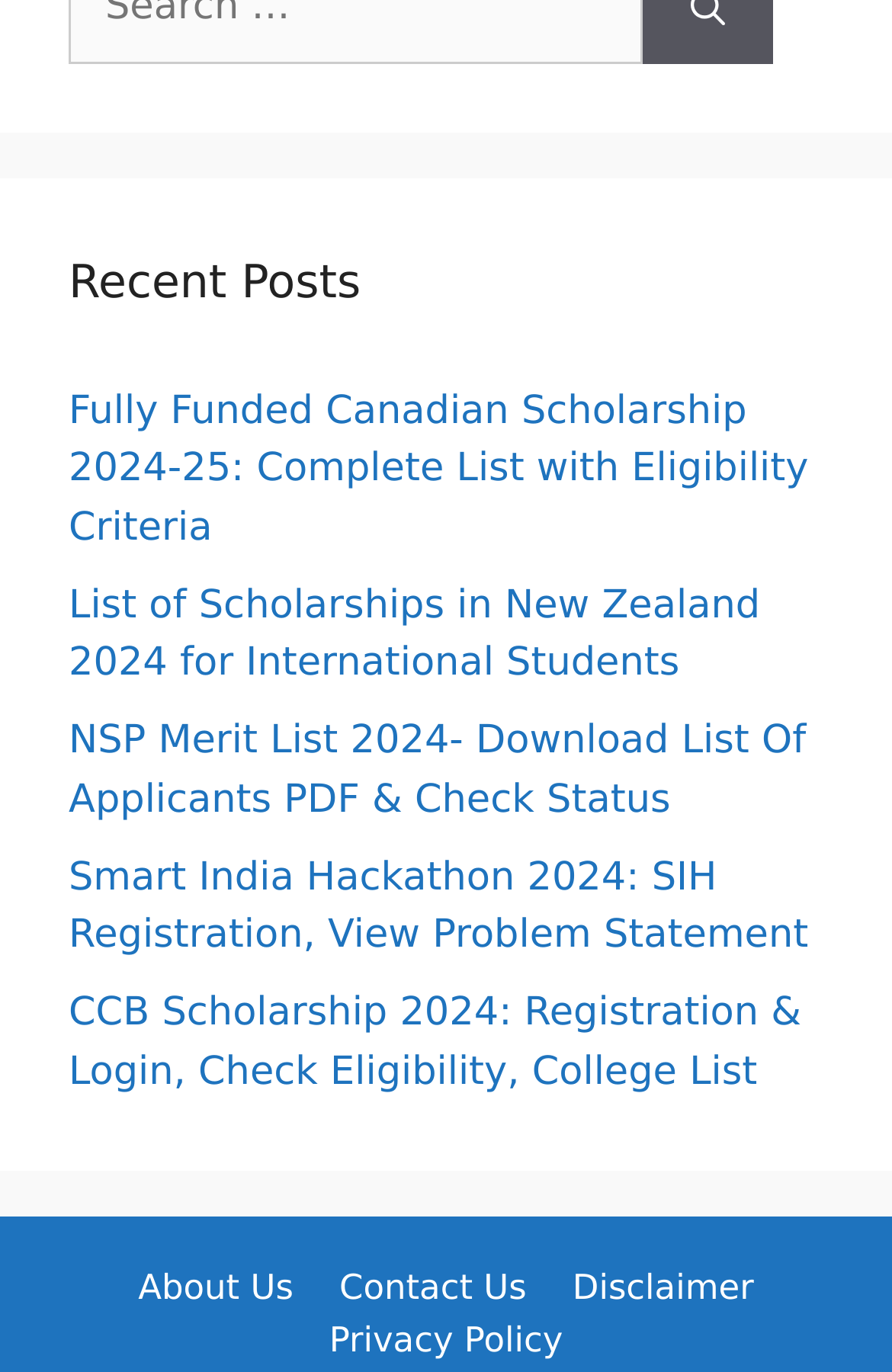Please locate the bounding box coordinates of the element's region that needs to be clicked to follow the instruction: "Click on HP Govt Scholarship". The bounding box coordinates should be provided as four float numbers between 0 and 1, i.e., [left, top, right, bottom].

[0.147, 0.726, 0.59, 0.759]